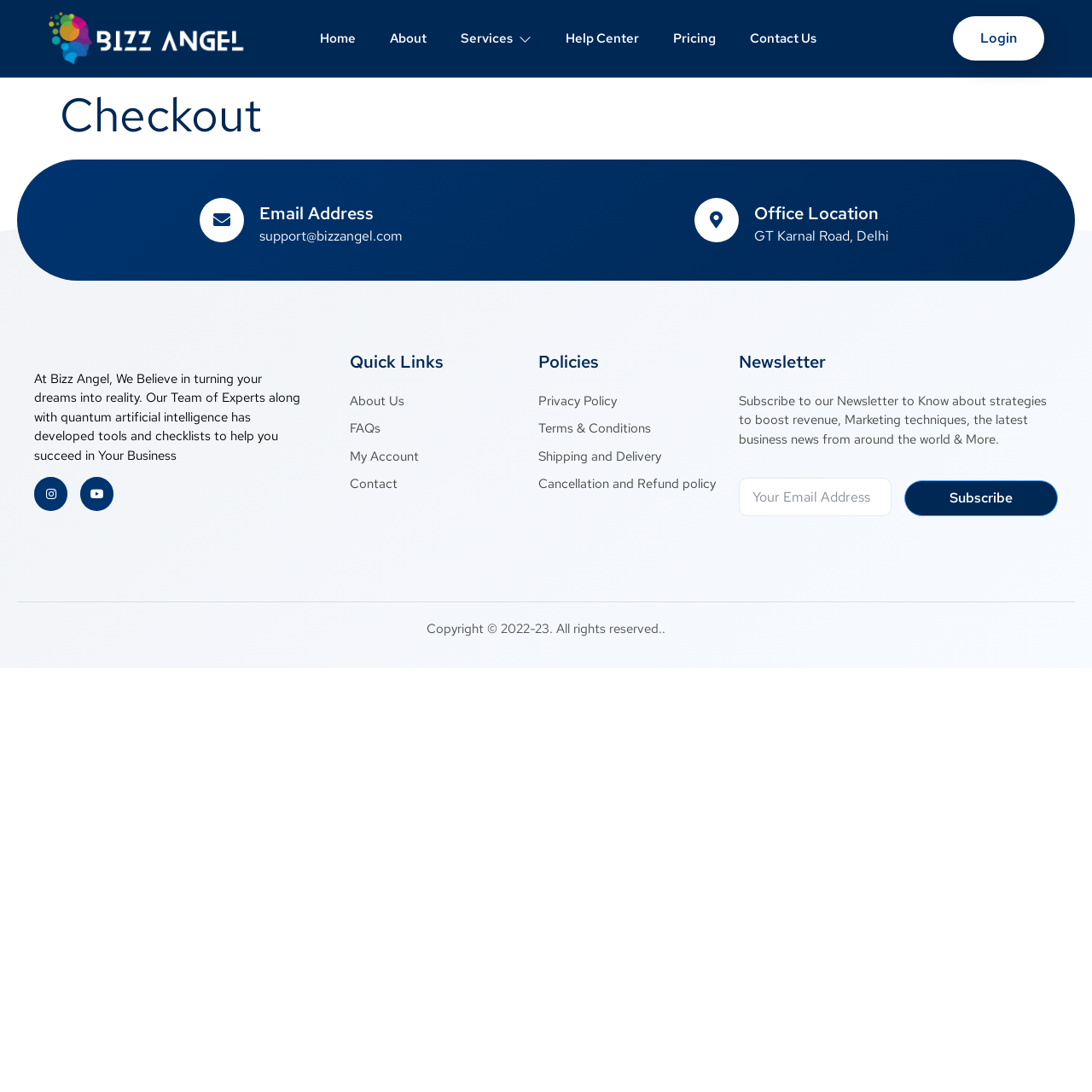How many social media links are available?
Based on the screenshot, answer the question with a single word or phrase.

2